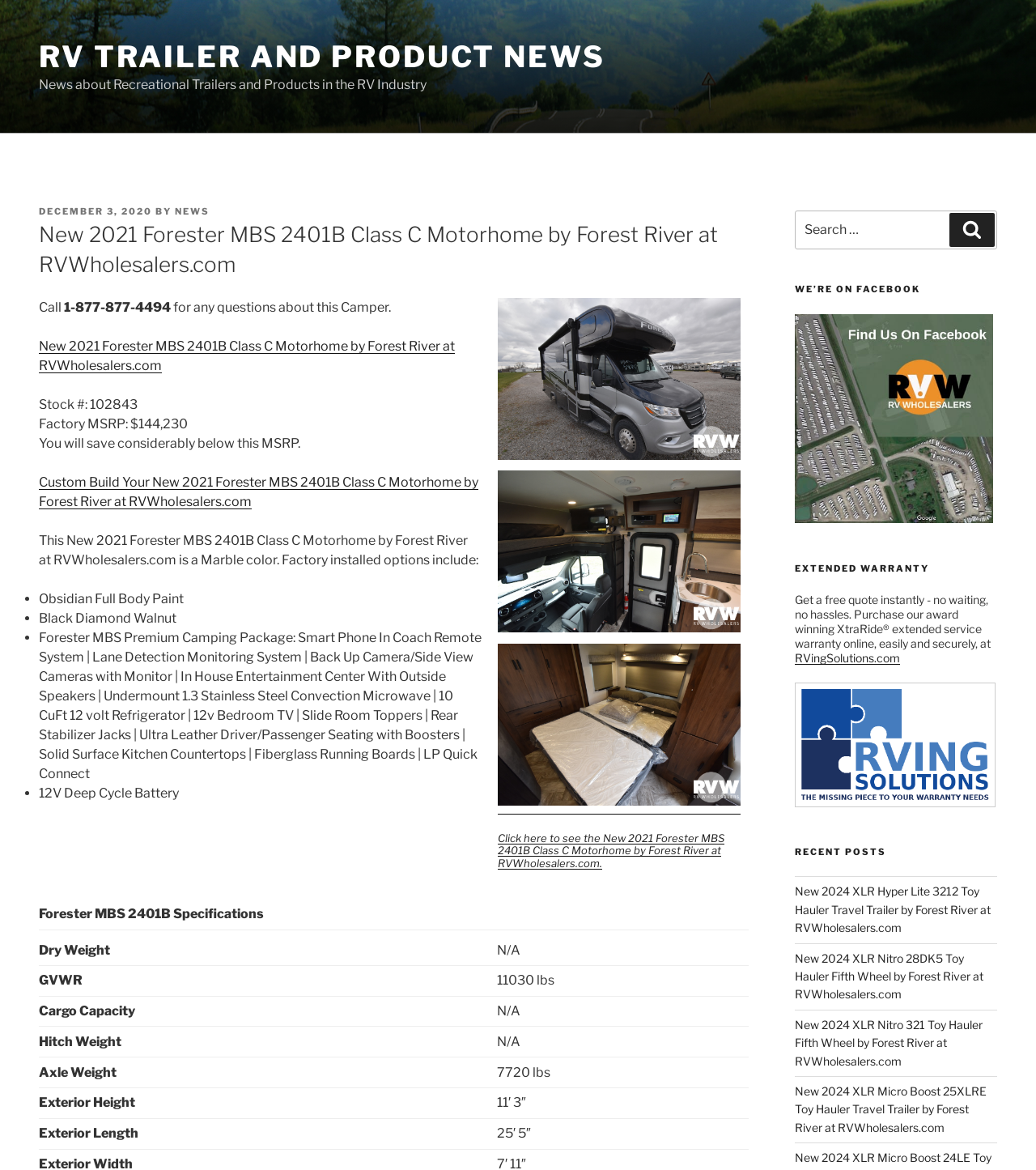Identify the bounding box coordinates necessary to click and complete the given instruction: "Click CONTACT US".

None